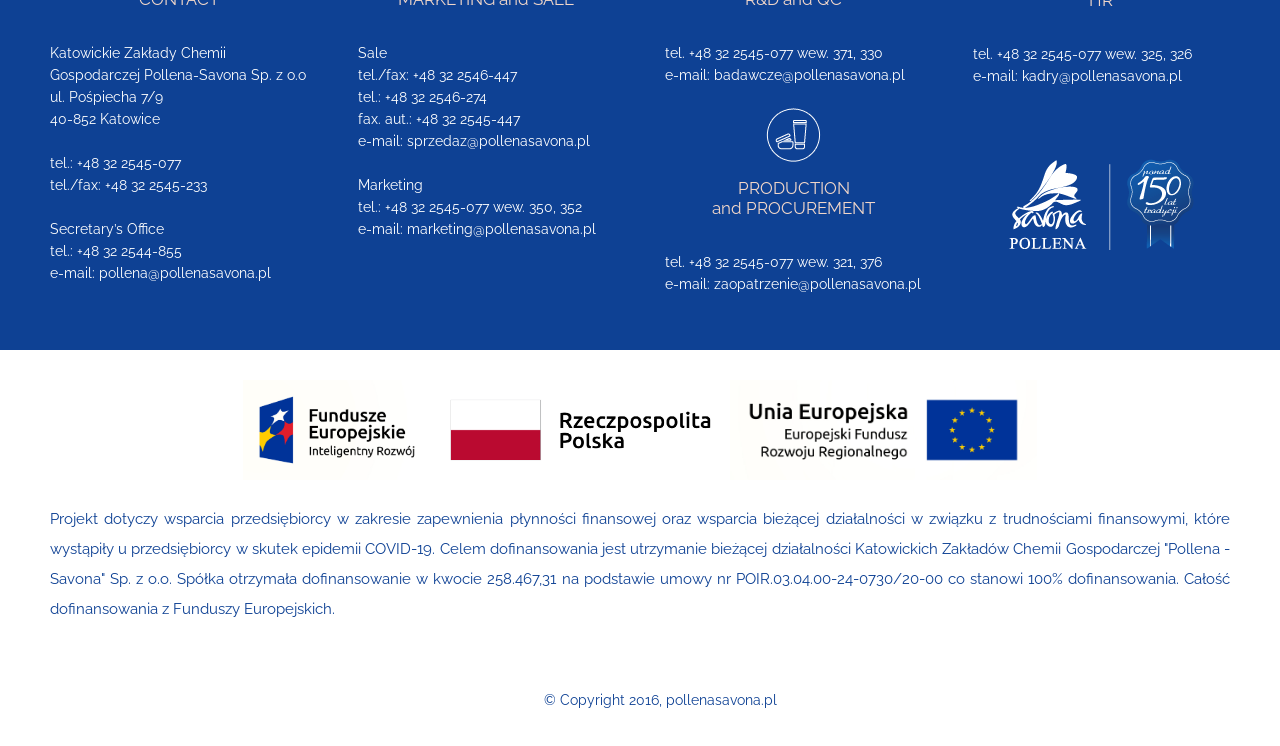Refer to the image and offer a detailed explanation in response to the question: What is the copyright year mentioned on the webpage?

The copyright year is obtained from the StaticText element at the bottom of the webpage, which mentions '© Copyright 2016, pollenasavona.pl'.